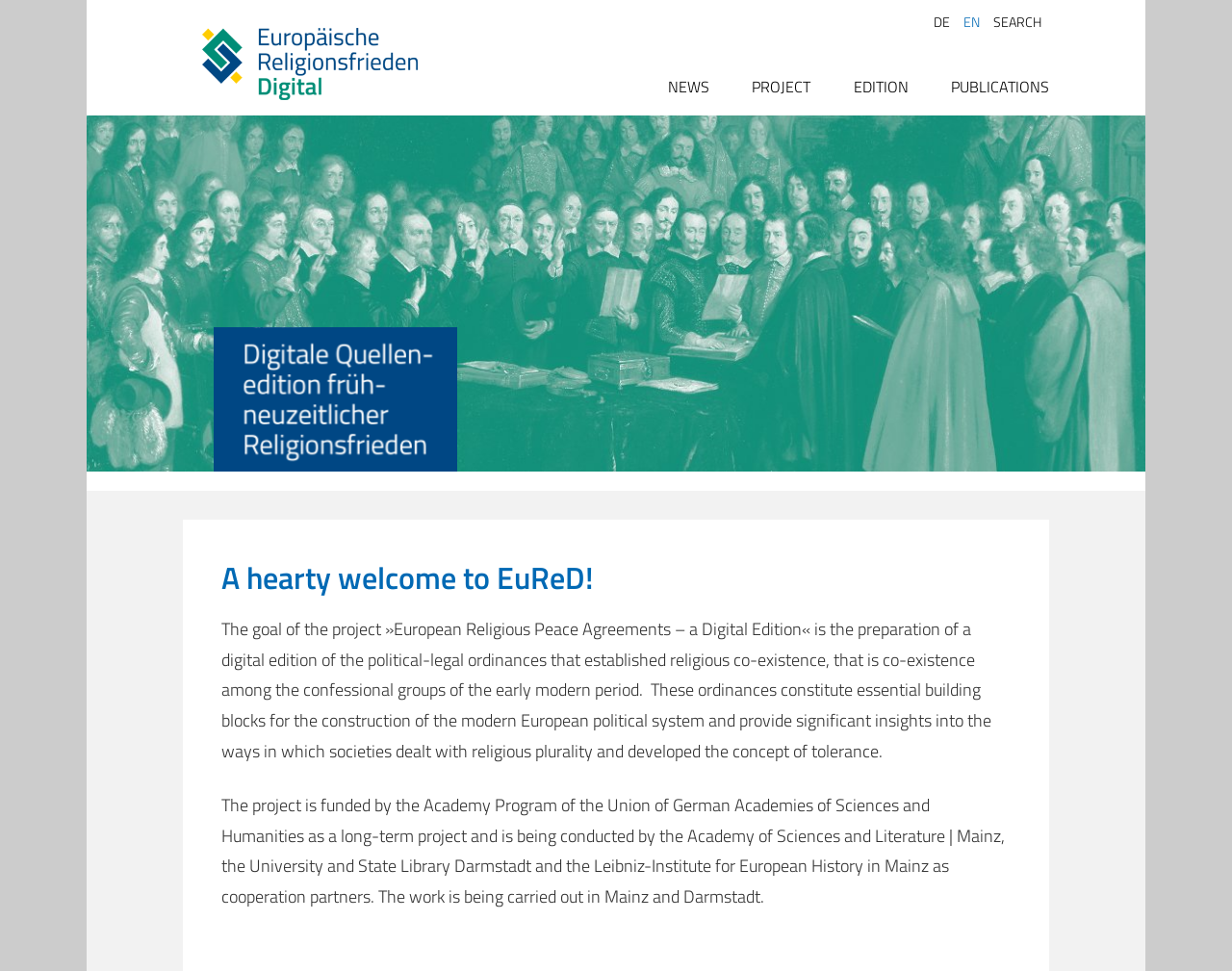Please mark the clickable region by giving the bounding box coordinates needed to complete this instruction: "Switch to German language".

[0.758, 0.012, 0.771, 0.034]